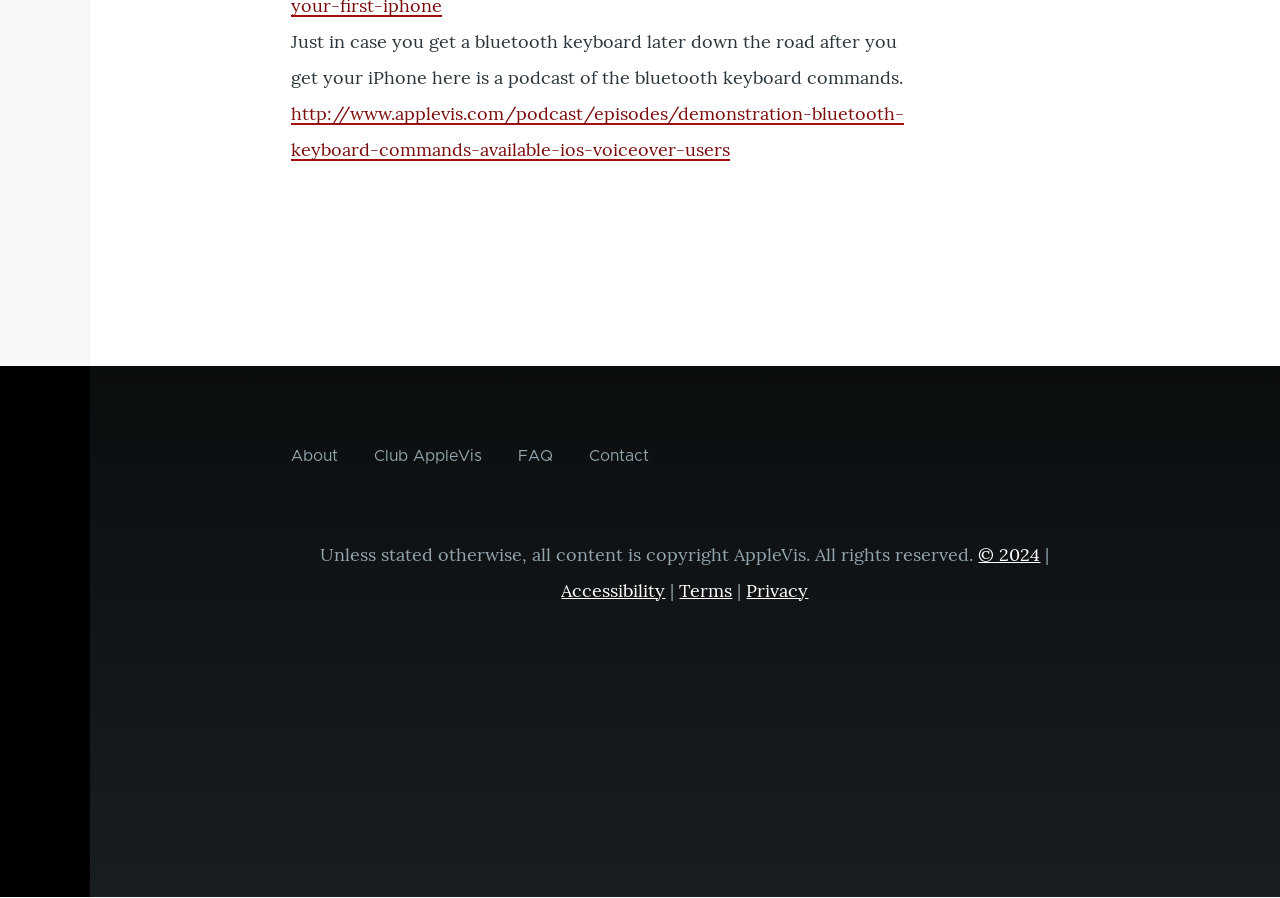Point out the bounding box coordinates of the section to click in order to follow this instruction: "Check the Accessibility page".

[0.439, 0.645, 0.52, 0.67]